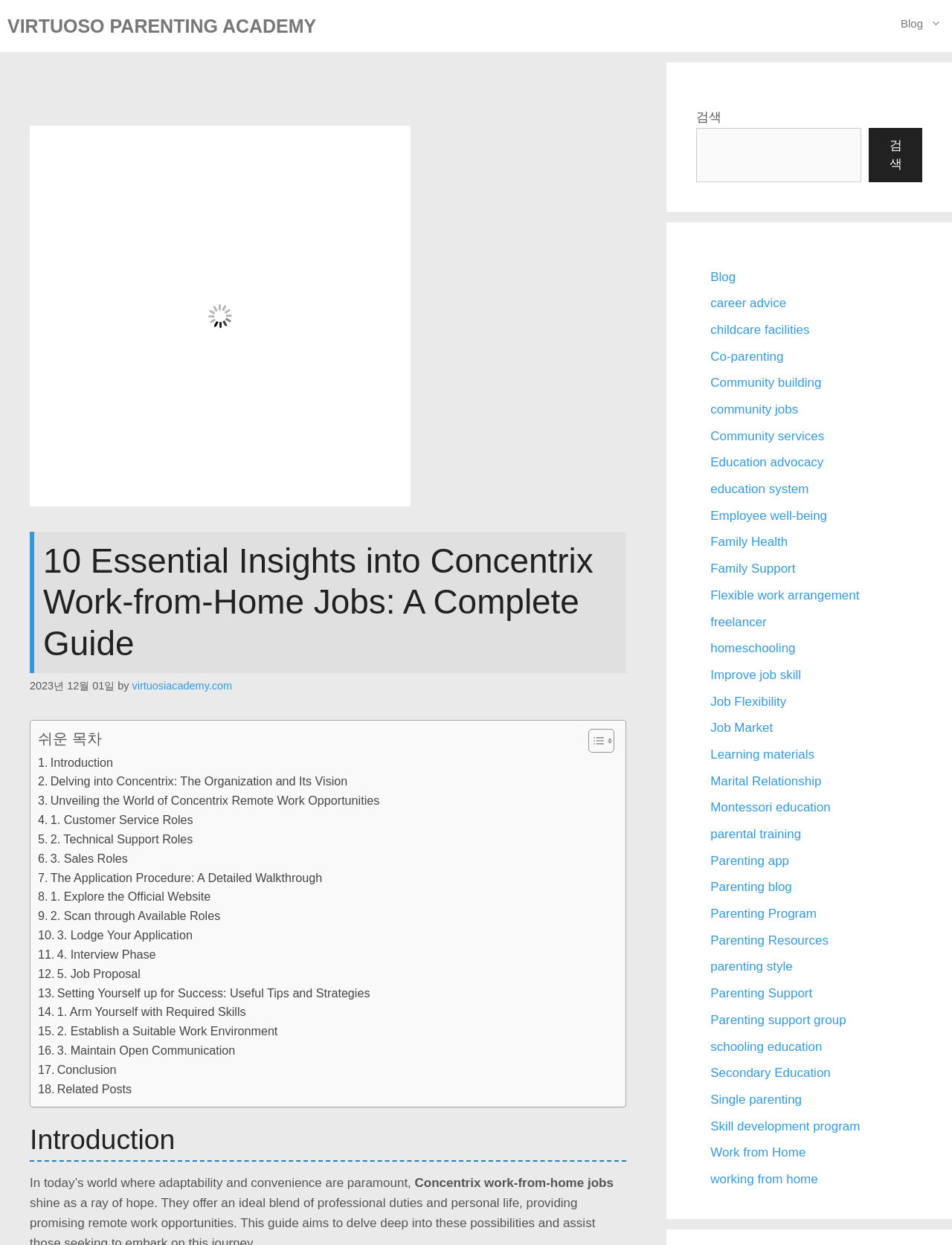Determine the bounding box coordinates of the clickable area required to perform the following instruction: "Read the introduction". The coordinates should be represented as four float numbers between 0 and 1: [left, top, right, bottom].

[0.031, 0.902, 0.658, 0.933]